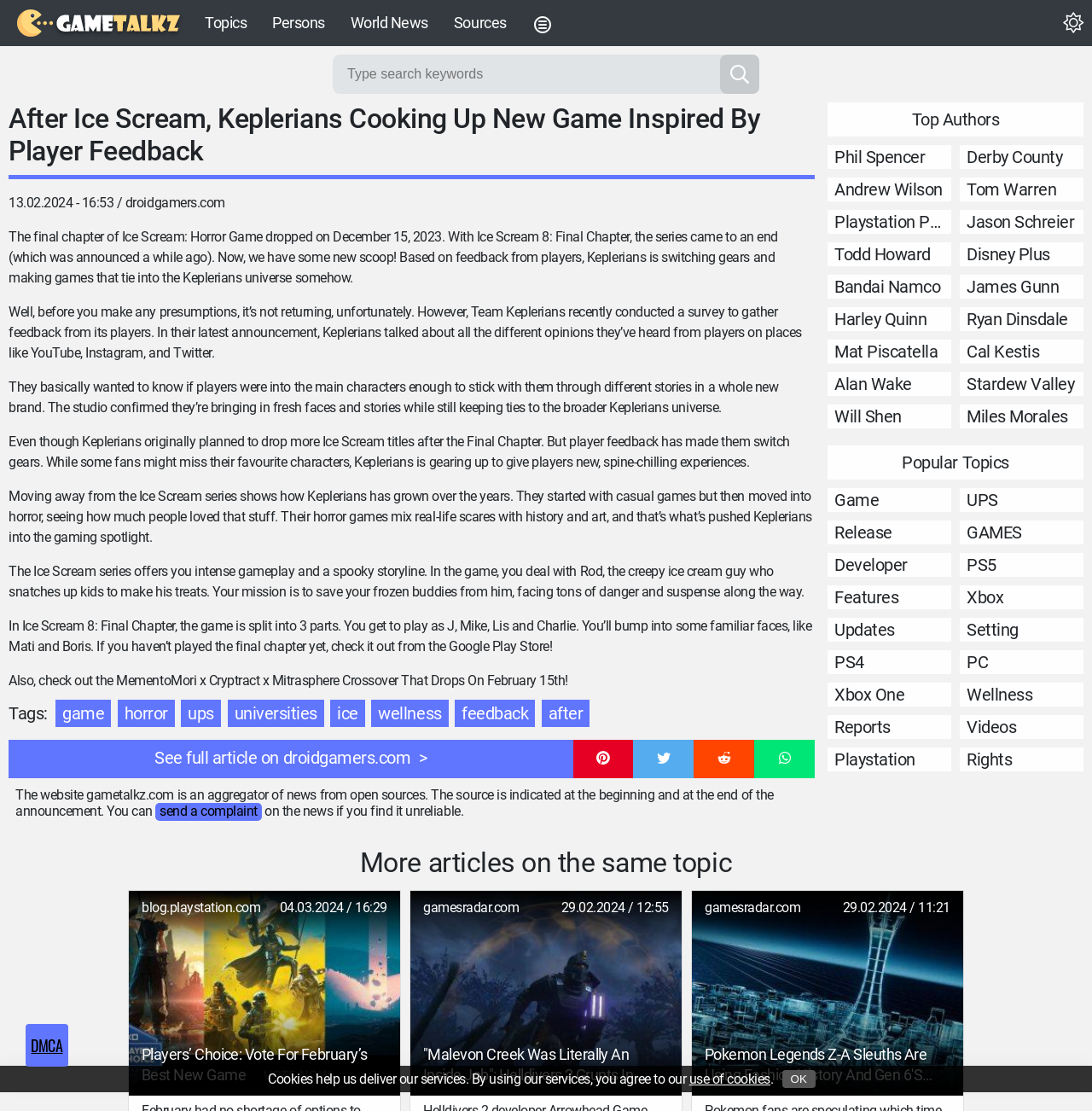Determine the bounding box coordinates (top-left x, top-left y, bottom-right x, bottom-right y) of the UI element described in the following text: title="Send to WhatsApp"

[0.691, 0.666, 0.746, 0.701]